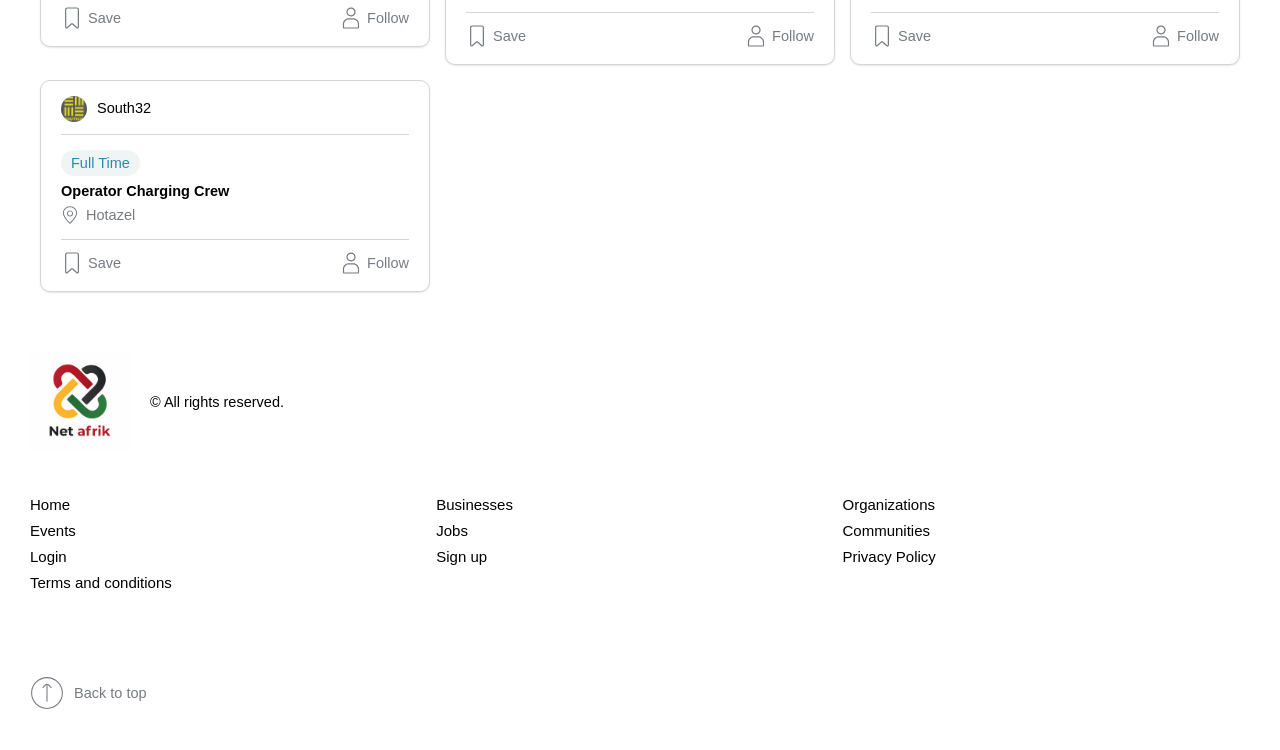What is the text of the first link on the webpage?
Answer the question with a single word or phrase derived from the image.

Full Time Operator Charging Crew Hotazel